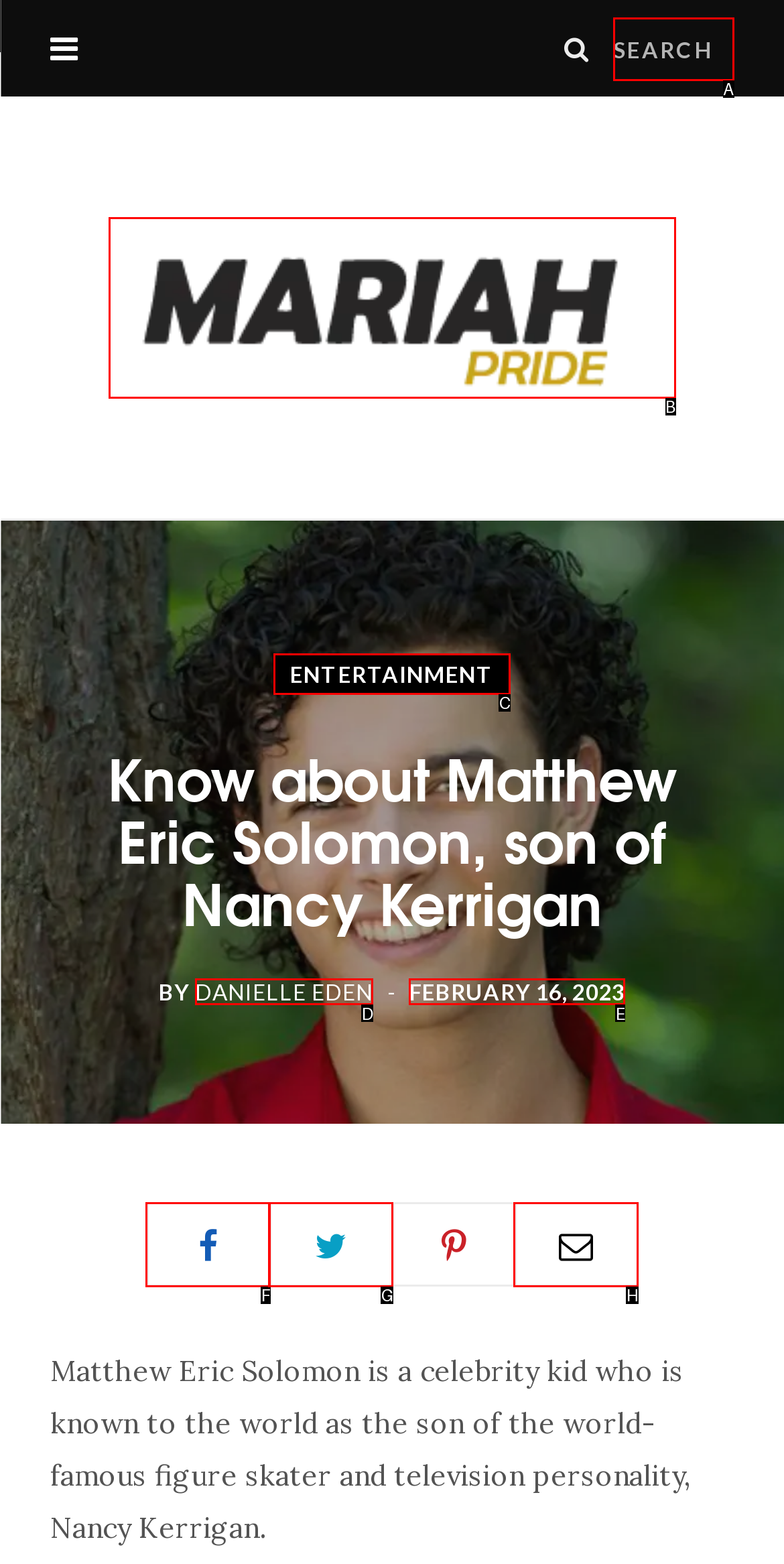Identify the HTML element I need to click to complete this task: Explore ENTERTAINMENT section Provide the option's letter from the available choices.

C